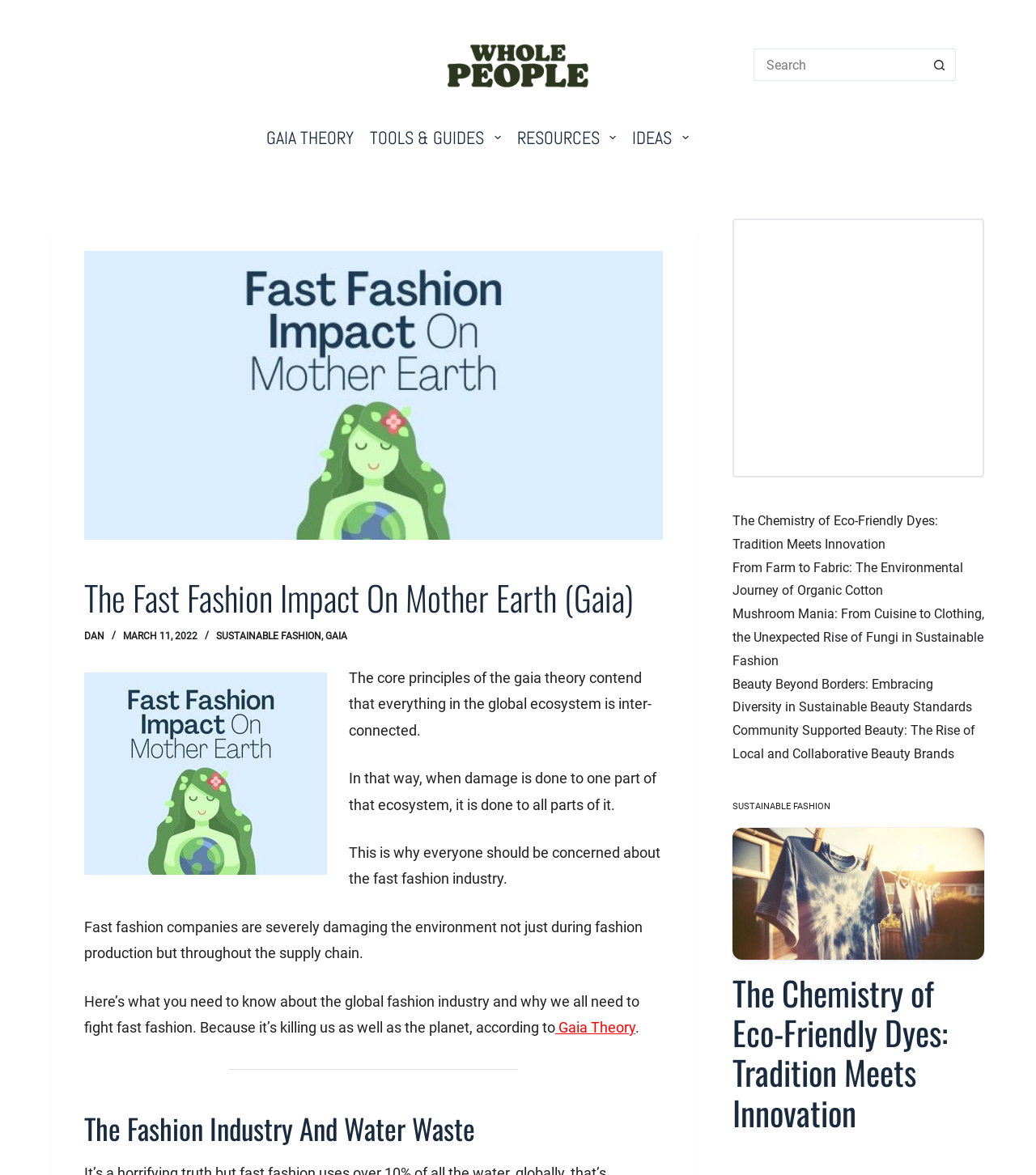Find the bounding box coordinates of the element's region that should be clicked in order to follow the given instruction: "Search for something". The coordinates should consist of four float numbers between 0 and 1, i.e., [left, top, right, bottom].

[0.727, 0.041, 0.891, 0.069]